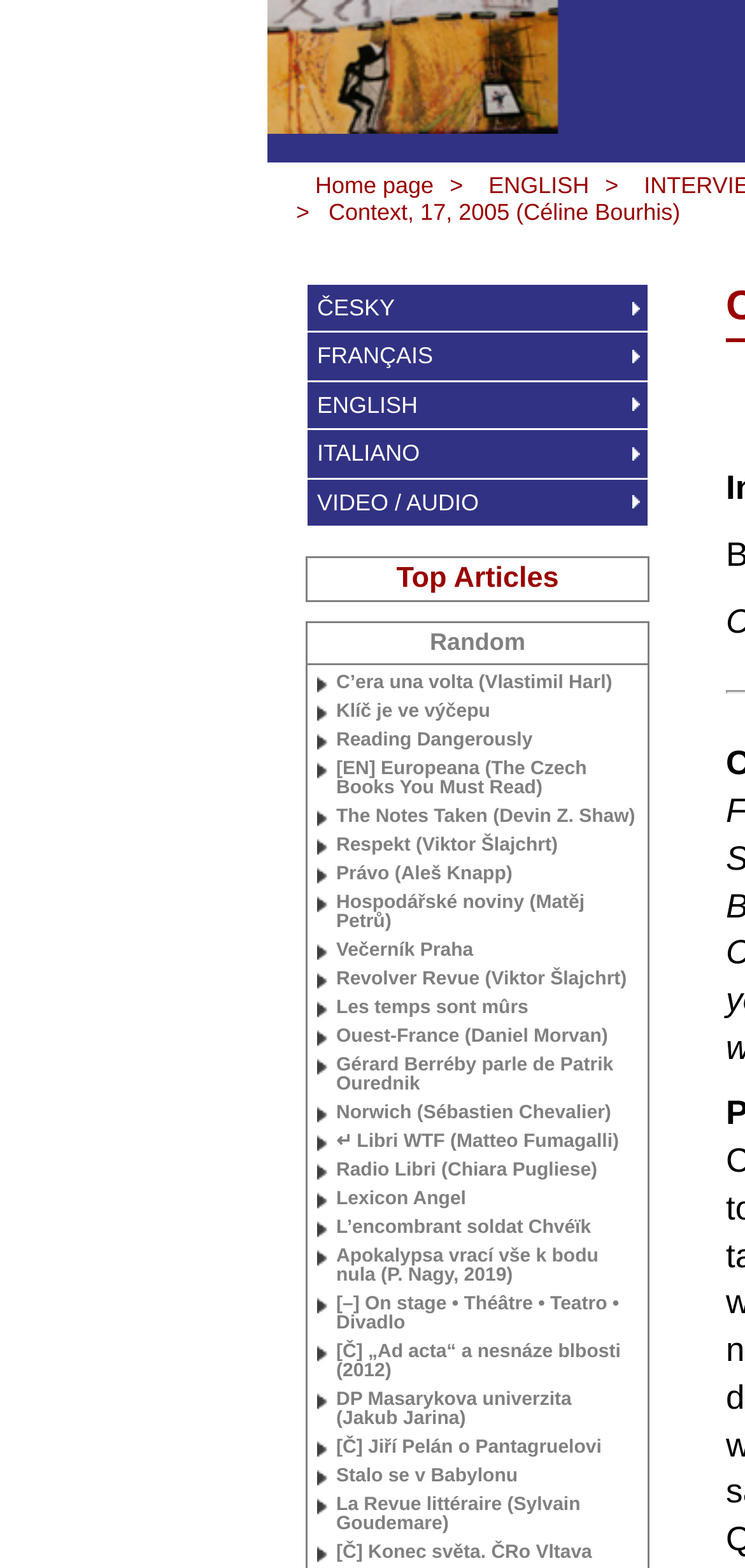Please identify the bounding box coordinates of the element on the webpage that should be clicked to follow this instruction: "Watch or listen to VIDEO / AUDIO". The bounding box coordinates should be given as four float numbers between 0 and 1, formatted as [left, top, right, bottom].

[0.413, 0.305, 0.869, 0.335]